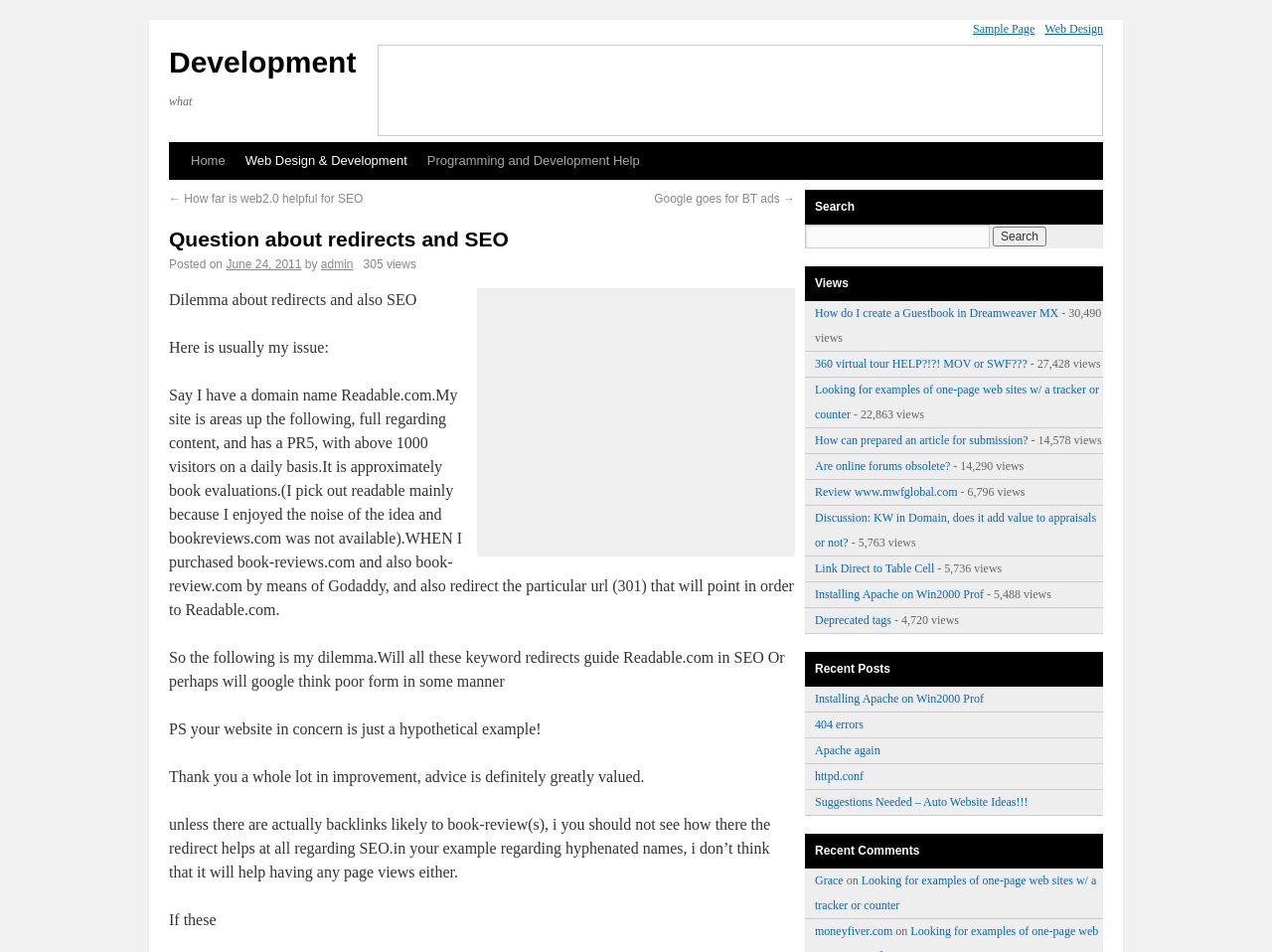Please identify the bounding box coordinates of the element's region that needs to be clicked to fulfill the following instruction: "Click on the 'Sample Page' link". The bounding box coordinates should consist of four float numbers between 0 and 1, i.e., [left, top, right, bottom].

[0.765, 0.023, 0.814, 0.038]